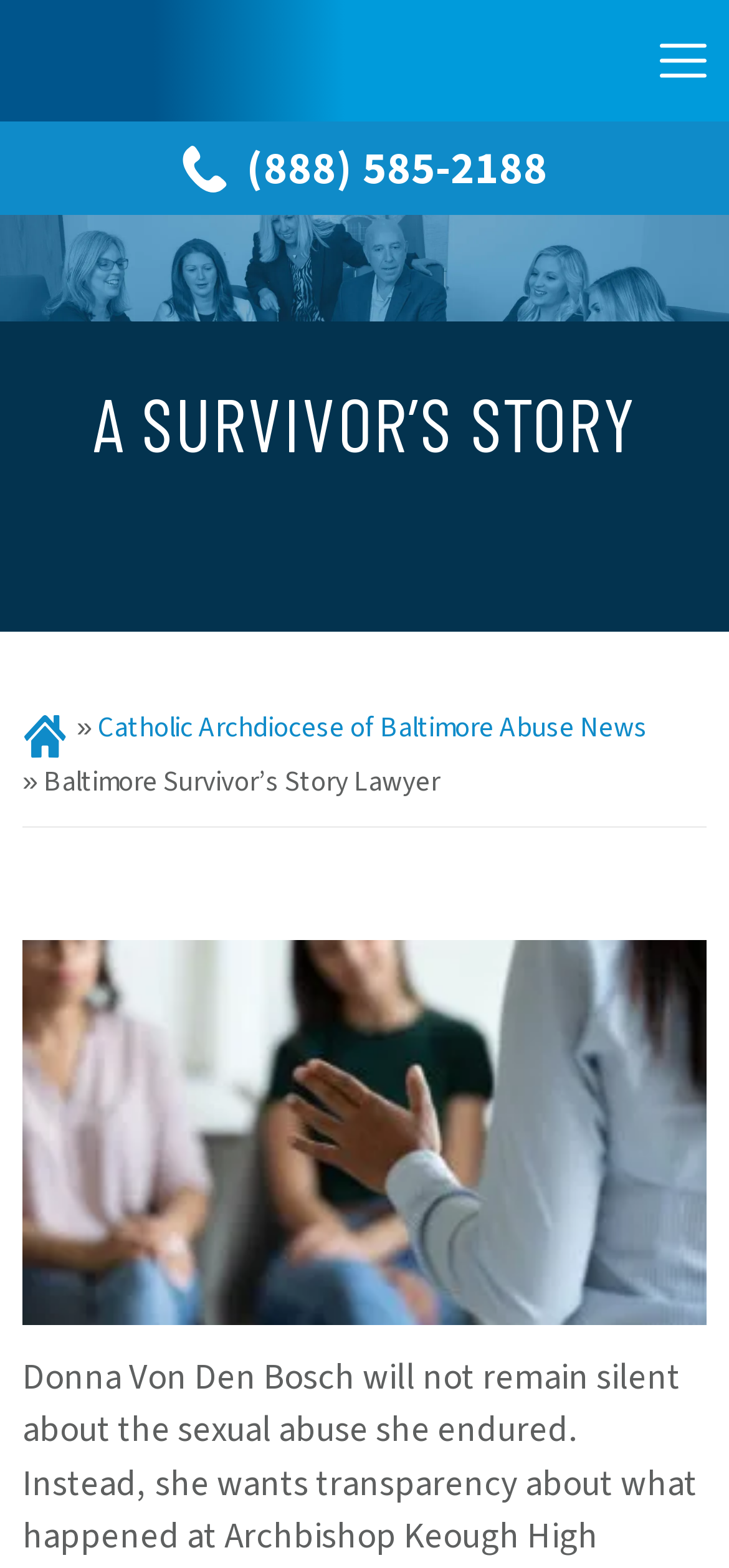Please identify the webpage's heading and generate its text content.

A SURVIVOR’S STORY